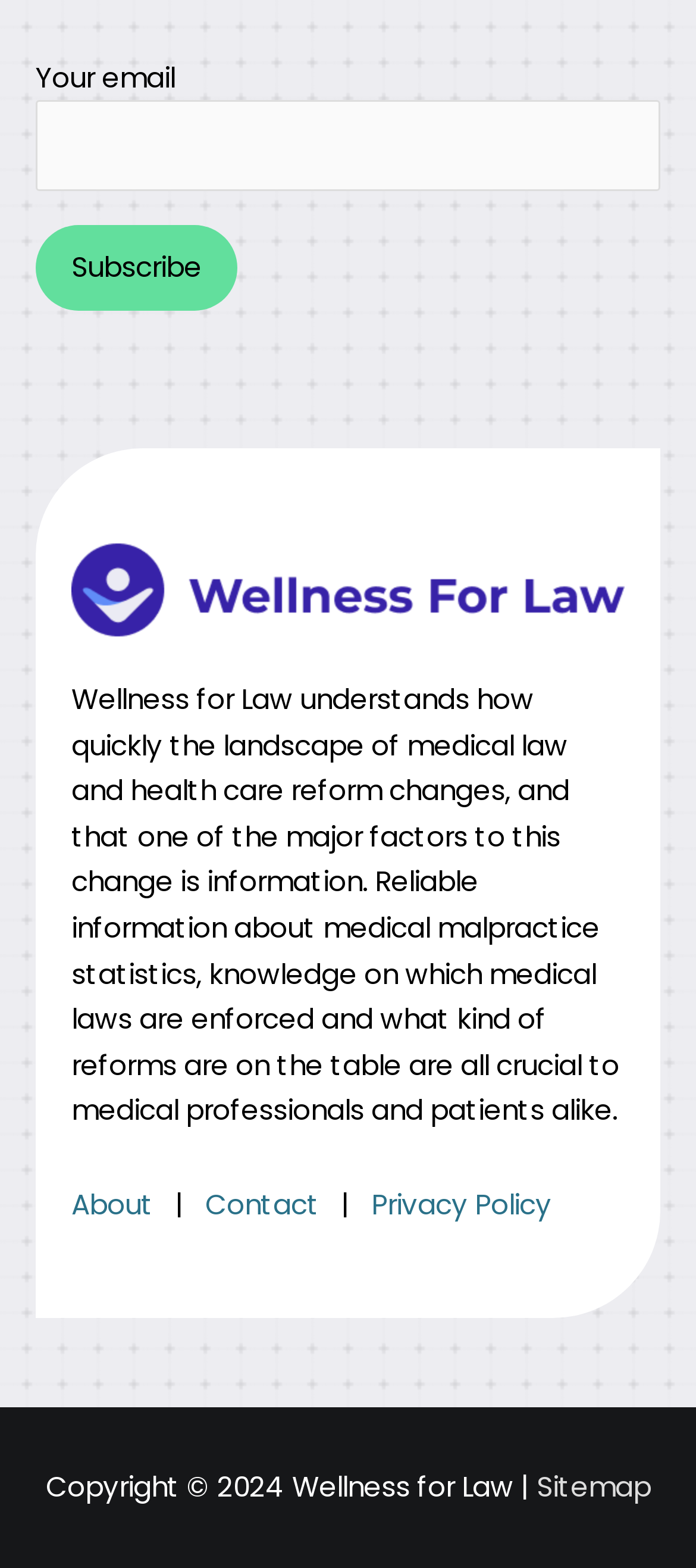Locate the bounding box coordinates of the area that needs to be clicked to fulfill the following instruction: "Enter your email". The coordinates should be in the format of four float numbers between 0 and 1, namely [left, top, right, bottom].

[0.051, 0.064, 0.949, 0.122]